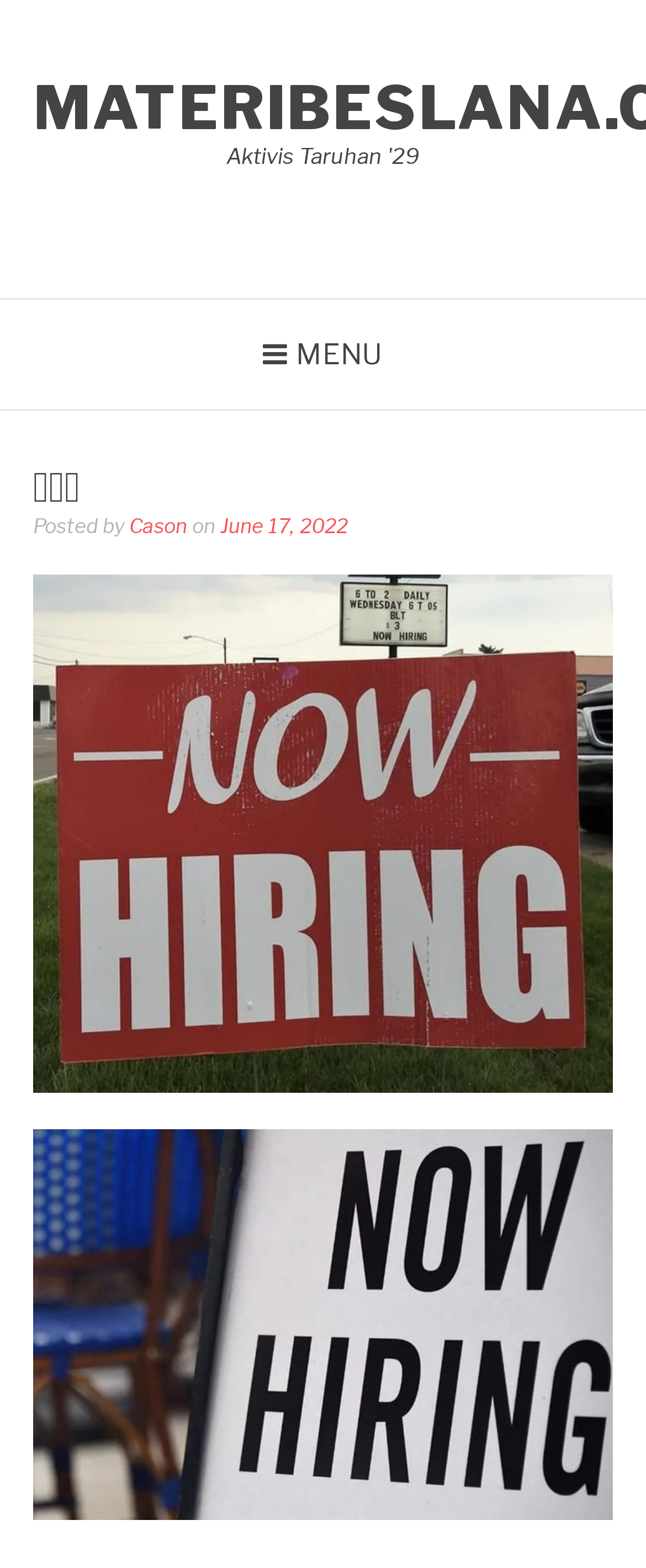Please reply to the following question using a single word or phrase: 
What is the website title?

밤알바